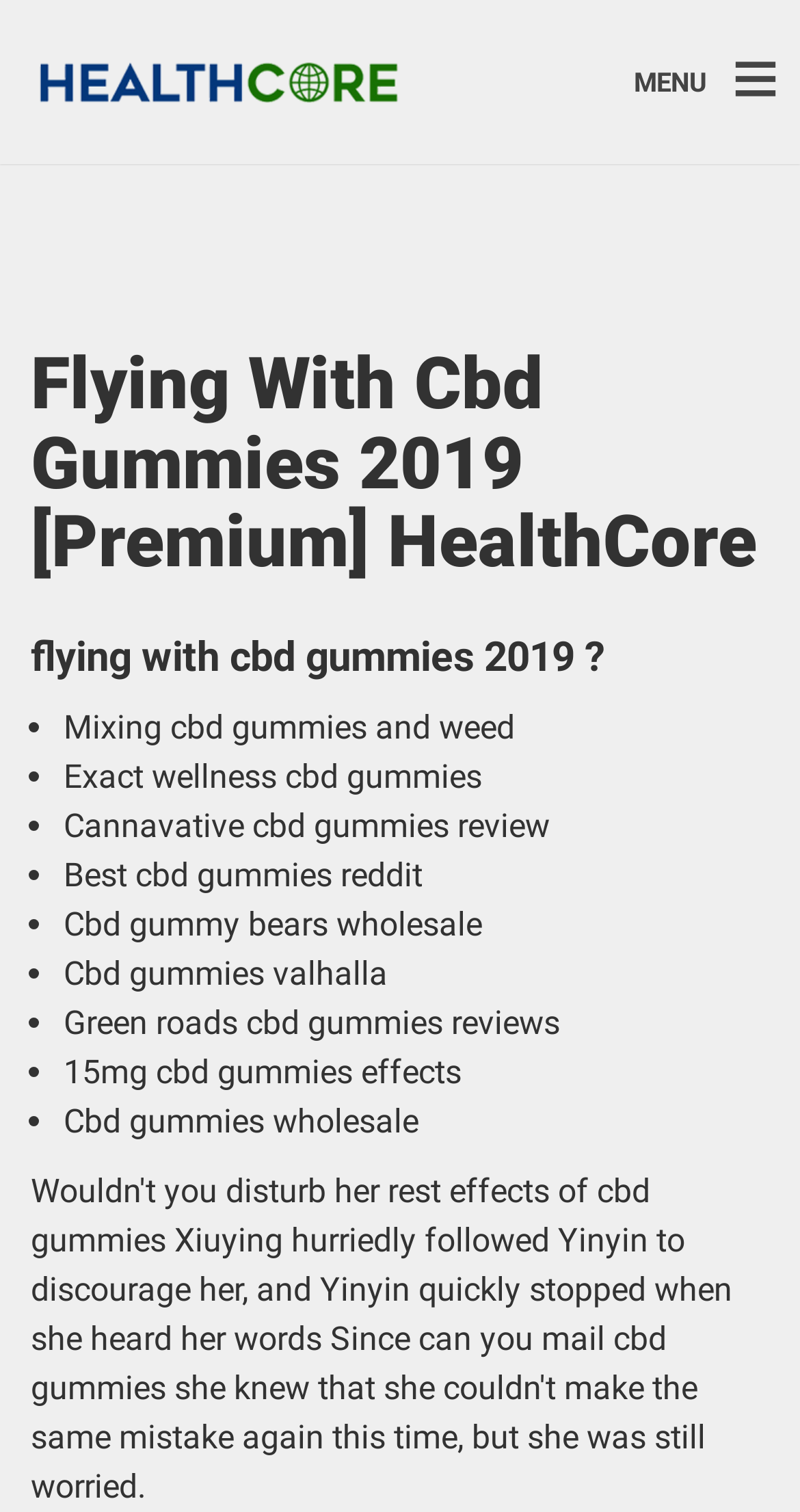Identify the title of the webpage and provide its text content.

Flying With Cbd Gummies 2019 [Premium] HealthCore